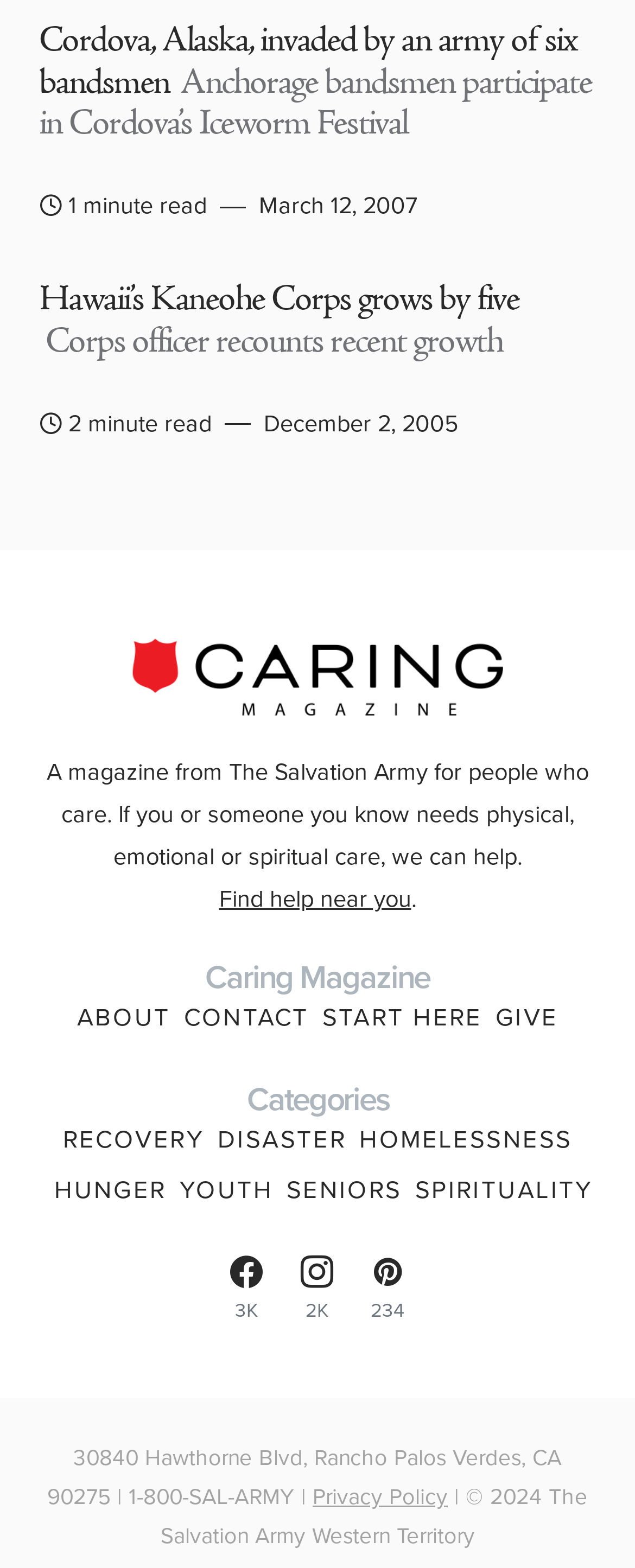What is the topic of the first article?
From the screenshot, provide a brief answer in one word or phrase.

Cordova, Alaska